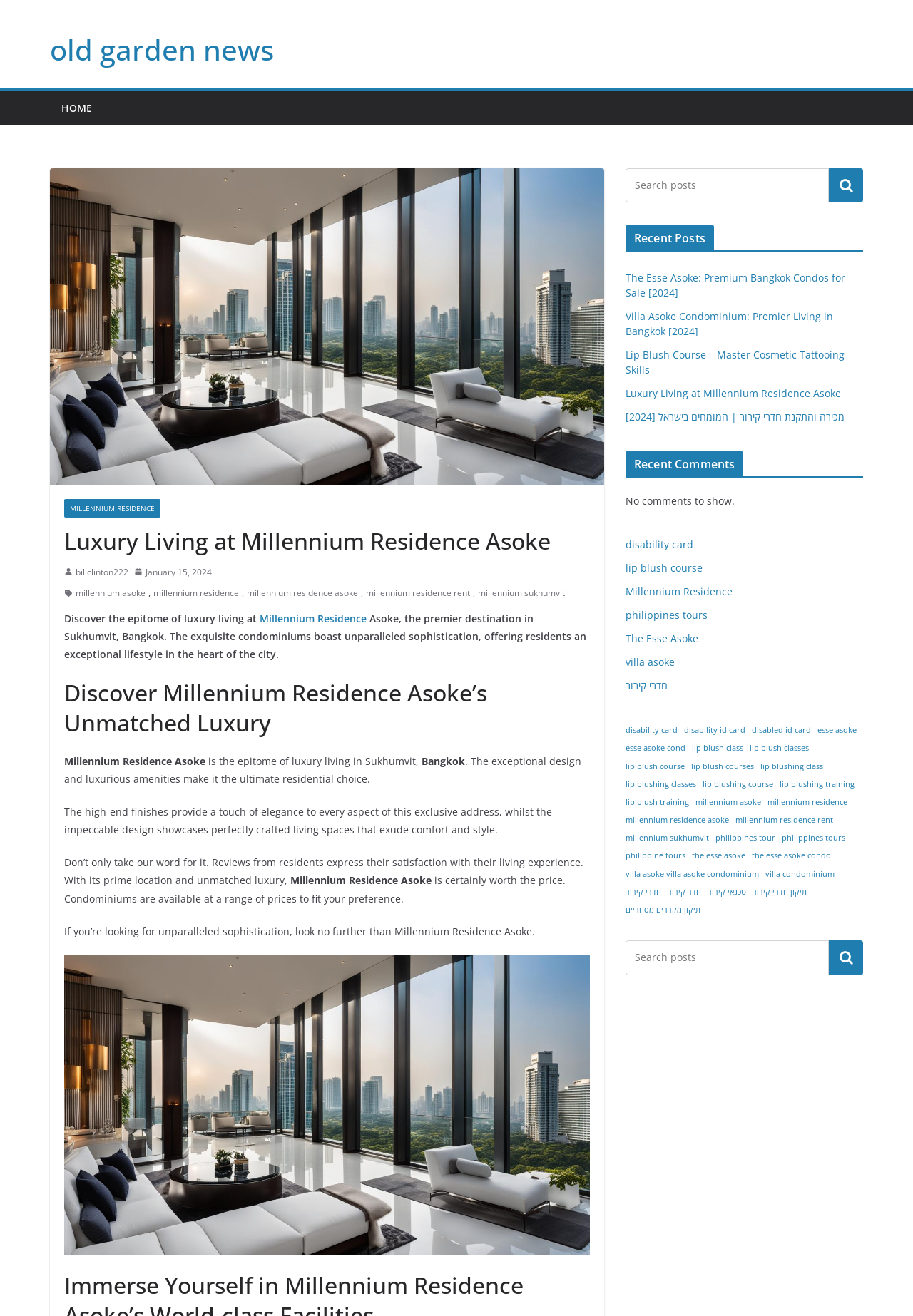What is the tone of the webpage?
Respond to the question with a single word or phrase according to the image.

Luxurious and Sophisticated